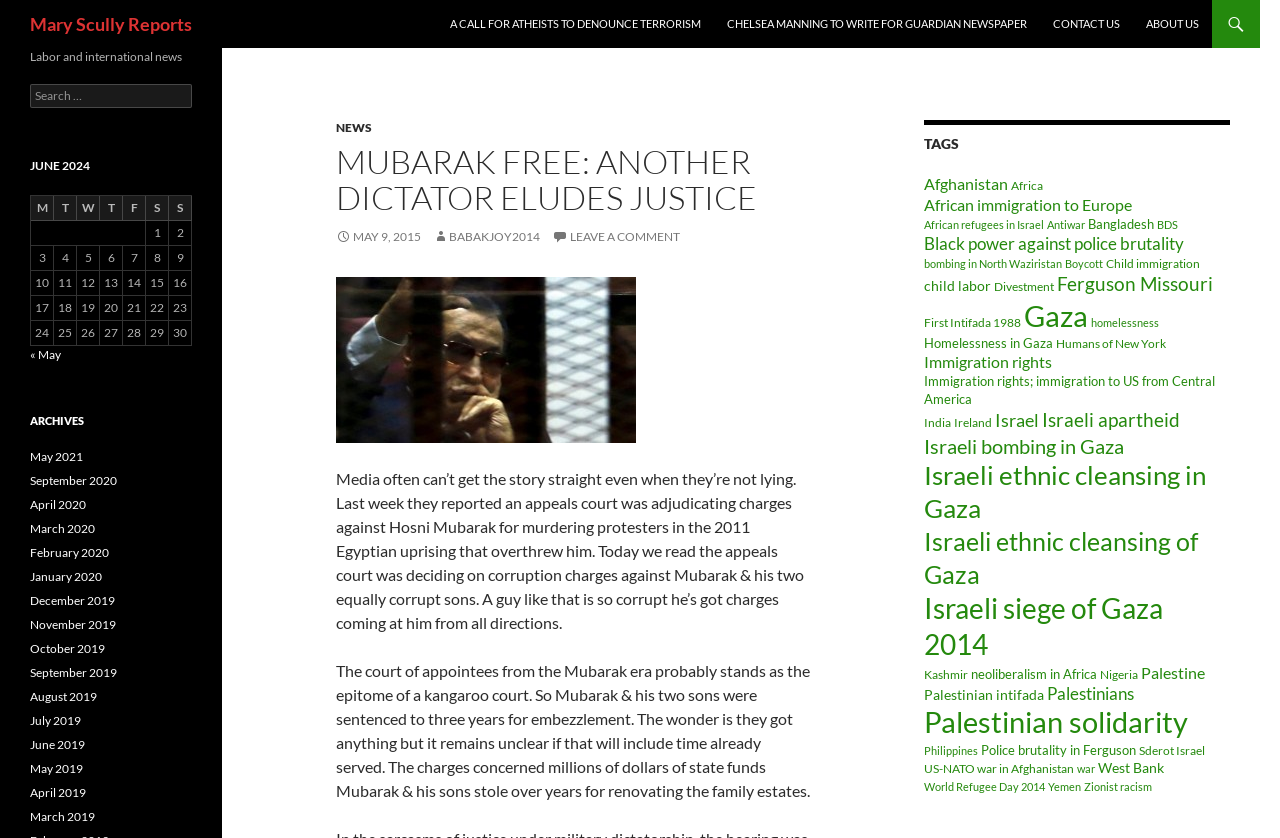What is the category of the article?
Answer the question with detailed information derived from the image.

The article is categorized under 'NEWS' as indicated by the link 'NEWS' in the header section of the webpage.